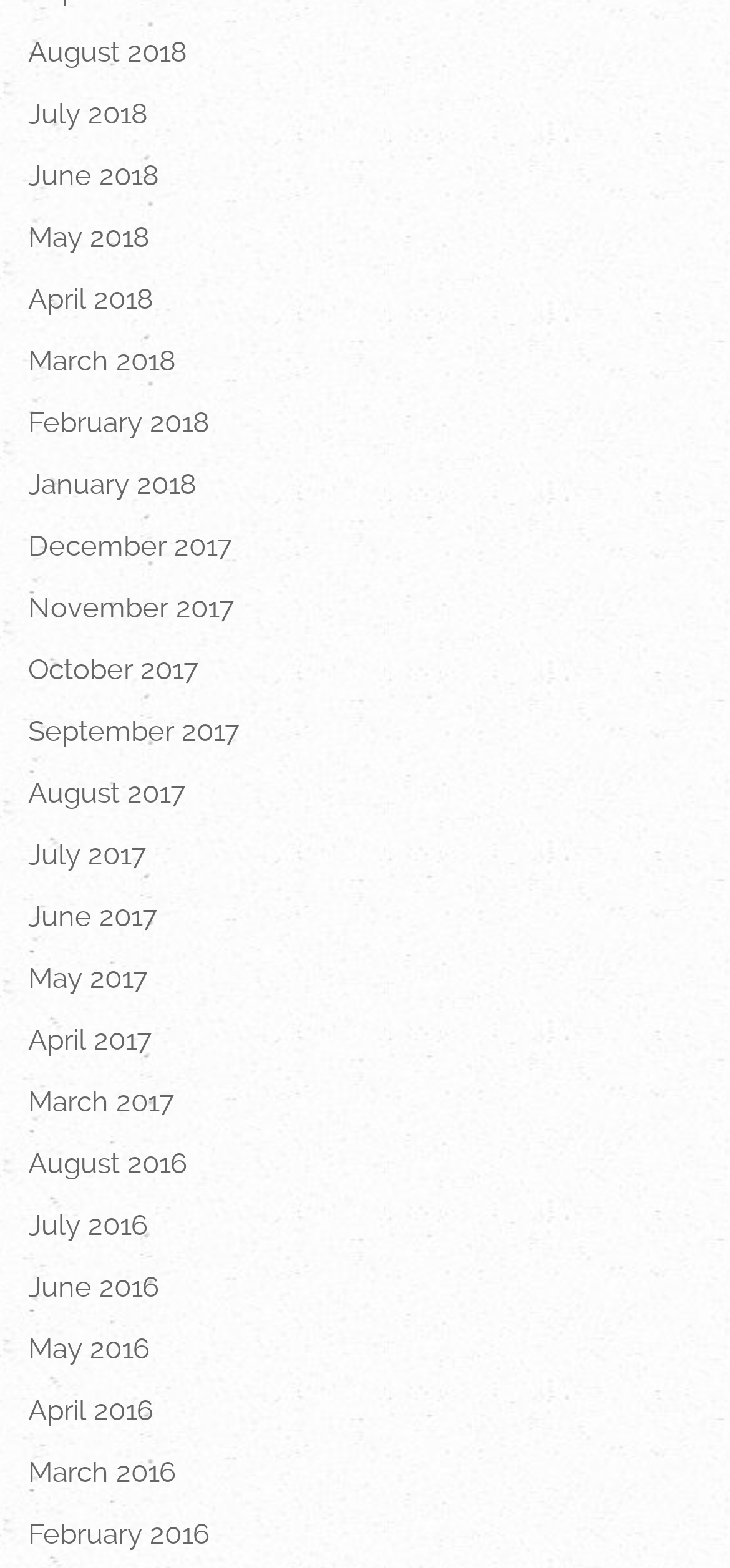What is the earliest month listed?
Examine the image and provide an in-depth answer to the question.

By examining the list of links, I found that the earliest month listed is February 2016, which is located at the bottom of the list with a bounding box coordinate of [0.038, 0.959, 0.913, 0.999].